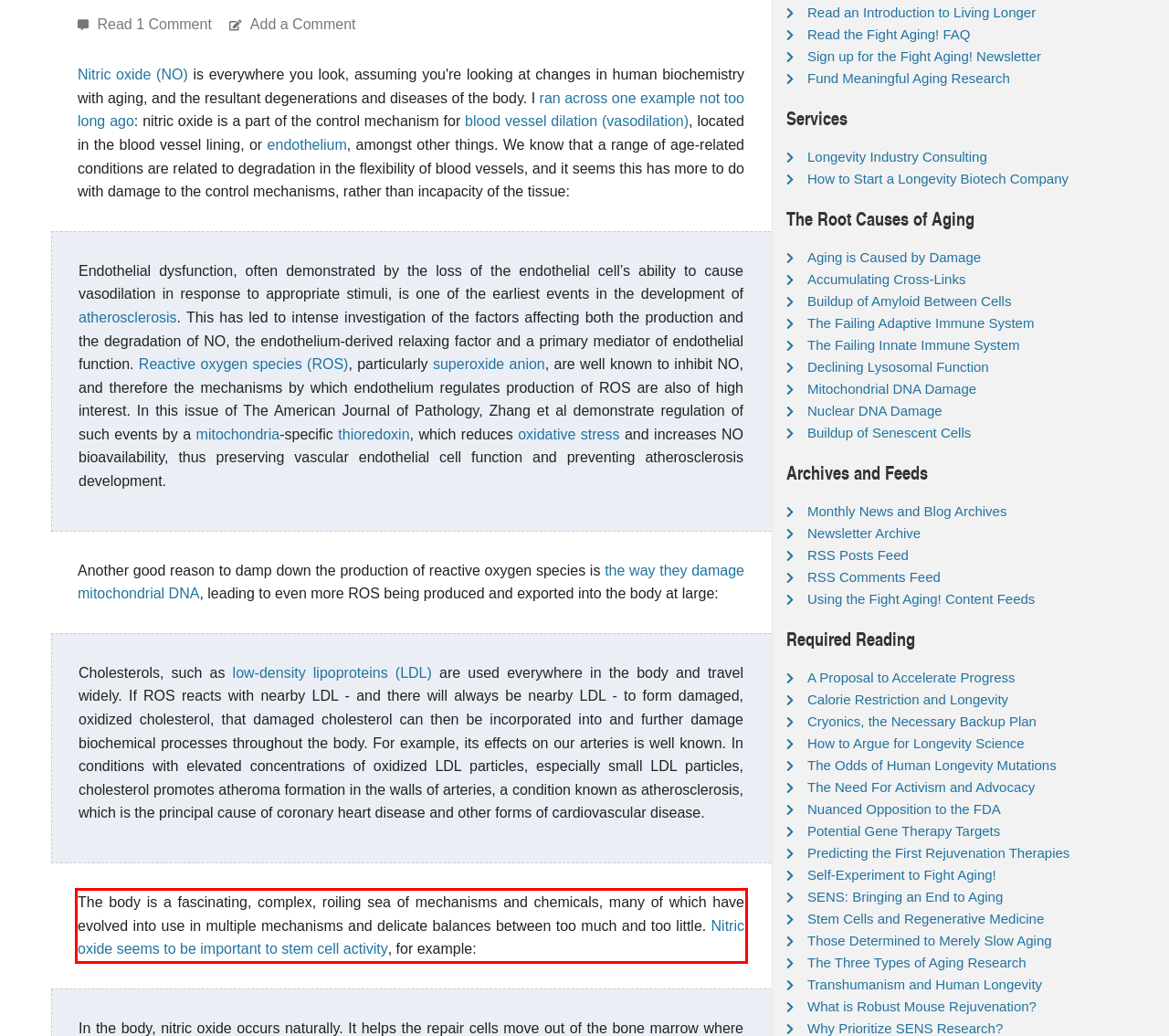Given a webpage screenshot with a red bounding box, perform OCR to read and deliver the text enclosed by the red bounding box.

The body is a fascinating, complex, roiling sea of mechanisms and chemicals, many of which have evolved into use in multiple mechanisms and delicate balances between too much and too little. Nitric oxide seems to be important to stem cell activity, for example: